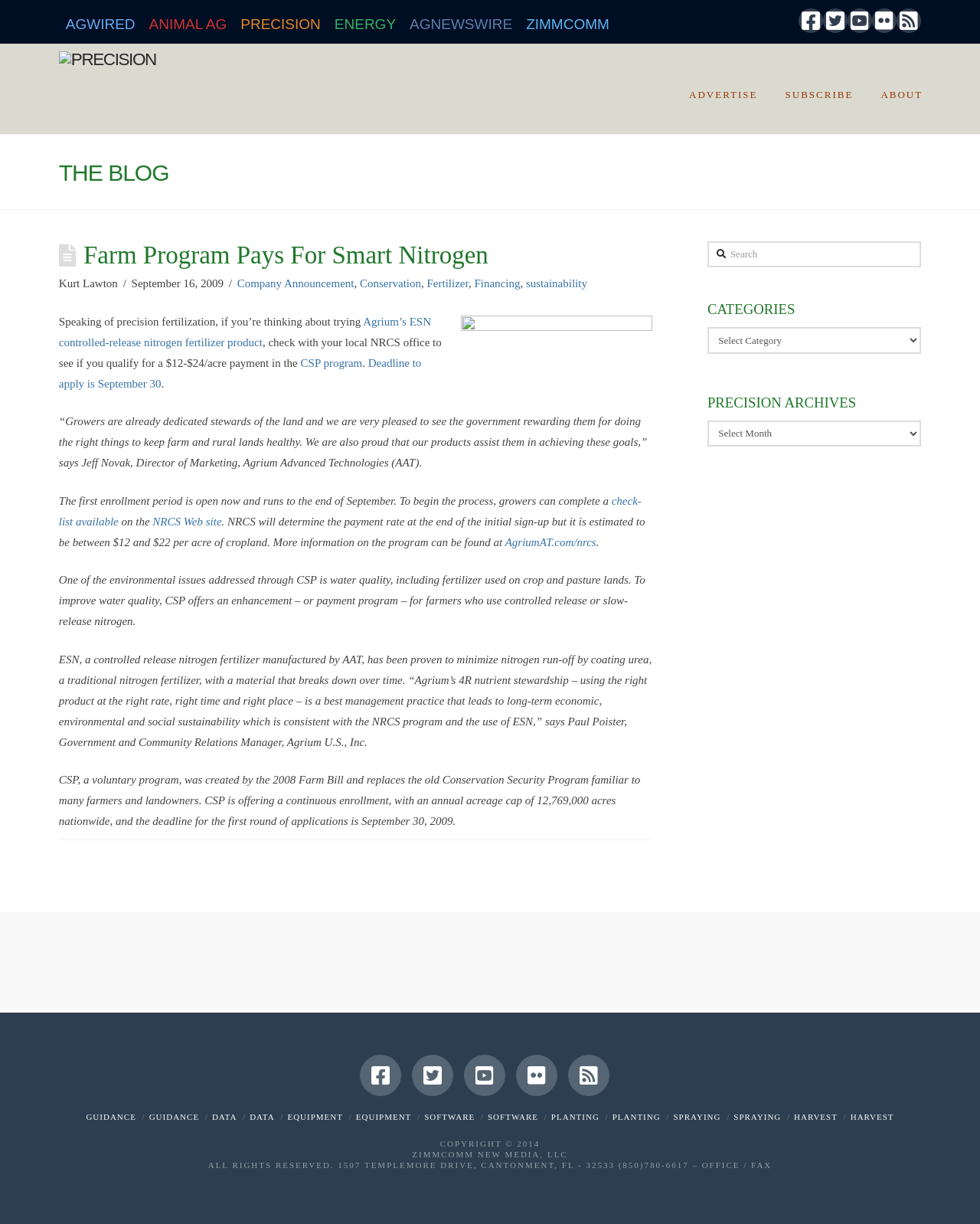Determine the bounding box coordinates for the element that should be clicked to follow this instruction: "Subscribe to the newsletter". The coordinates should be given as four float numbers between 0 and 1, in the format [left, top, right, bottom].

[0.786, 0.036, 0.884, 0.11]